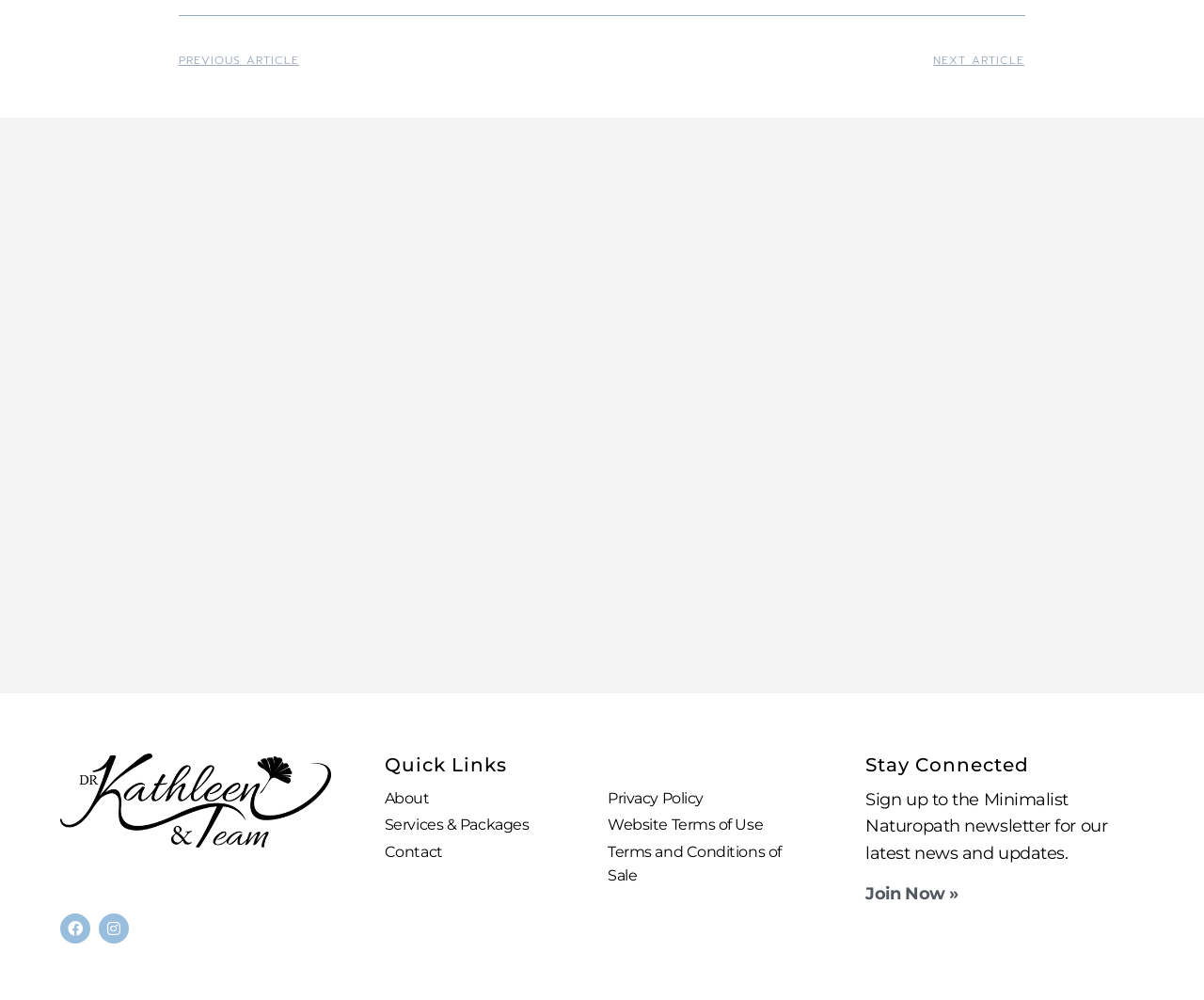Provide a one-word or short-phrase response to the question:
What is the first quick link?

About